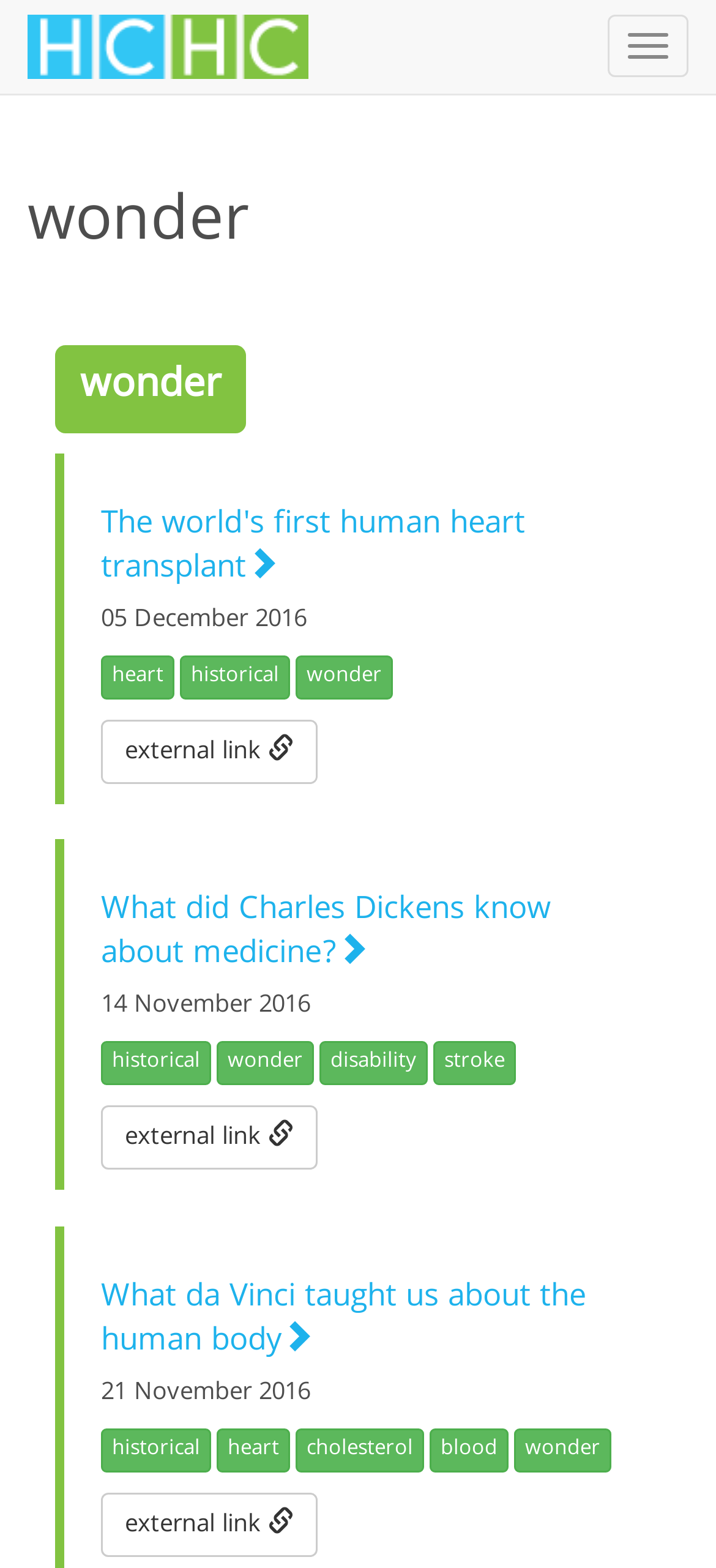Answer the following query concisely with a single word or phrase:
How many external links are on this webpage?

3